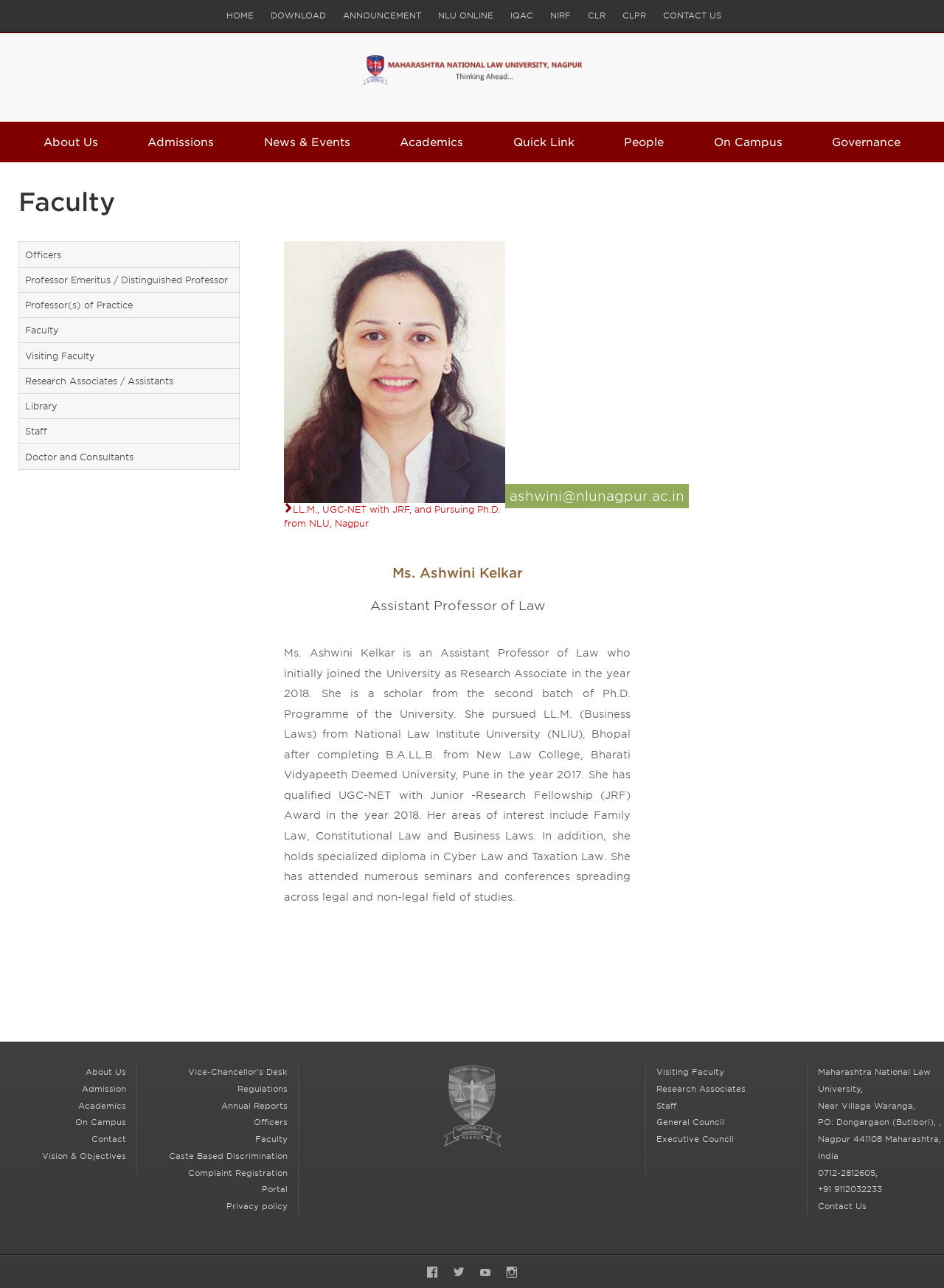How many social media links are there at the bottom of the webpage?
Using the information from the image, answer the question thoroughly.

I scrolled down to the bottom of the webpage and found the social media links, which are Facebook, Twitter, YouTube, and Instagram, and counted that there are 4 social media links in total.